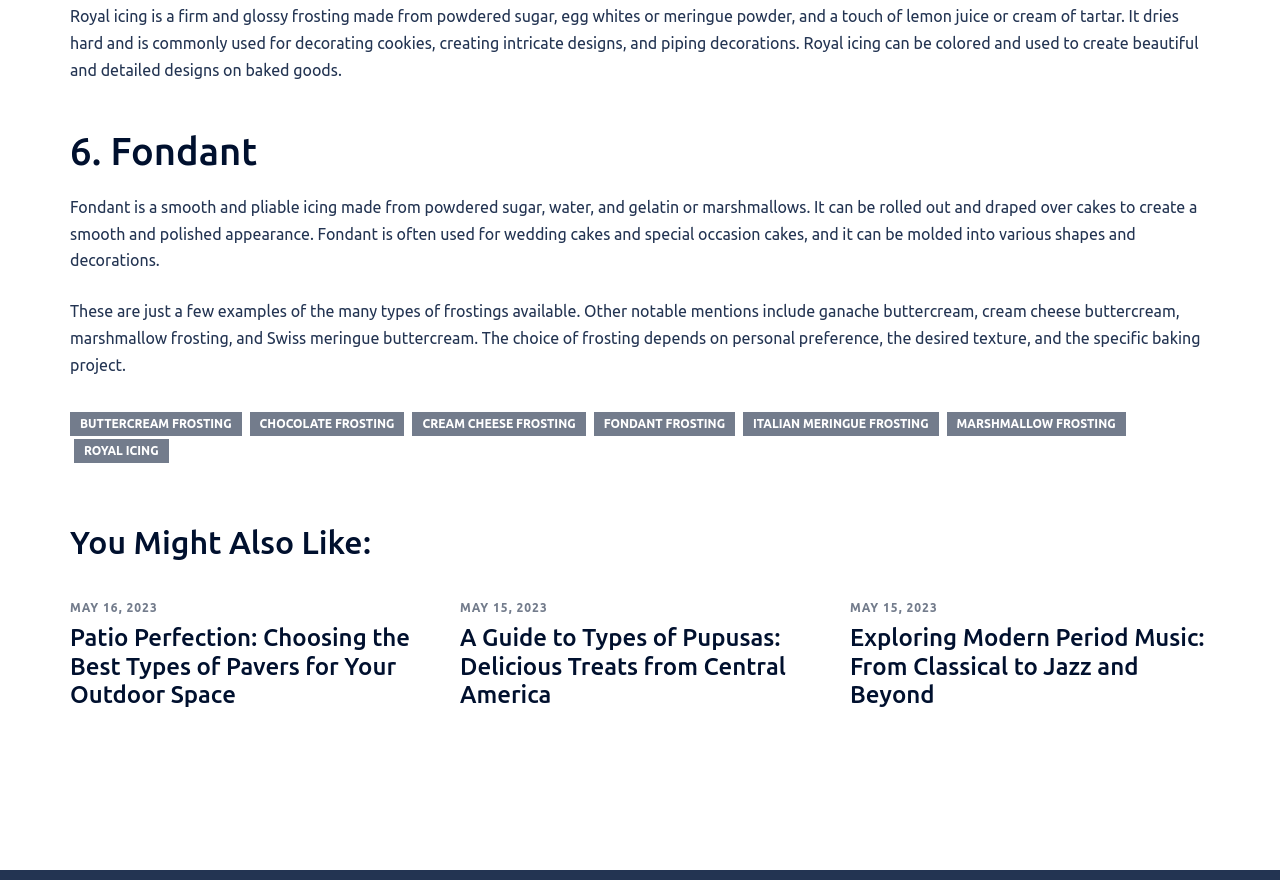Utilize the details in the image to give a detailed response to the question: How many links are in the footer?

The footer section contains 7 links, including 'BUTTERCREAM FROSTING', 'CHOCOLATE FROSTING', 'CREAM CHEESE FROSTING', 'FONDANT FROSTING', 'ITALIAN MERINGUE FROSTING', 'MARSHMALLOW FROSTING', and 'ROYAL ICING'.